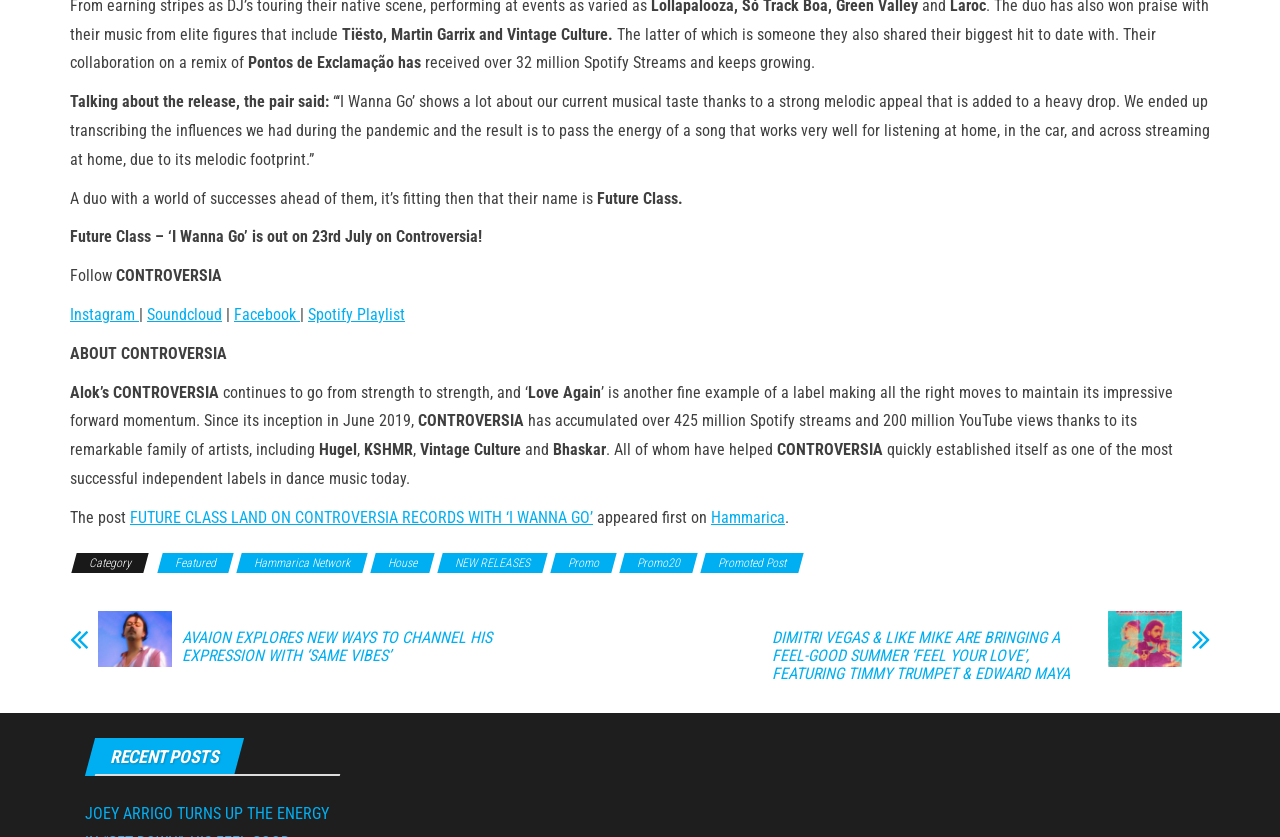Locate the bounding box coordinates of the clickable element to fulfill the following instruction: "Read the post about FUTURE CLASS LAND ON CONTROVERSIA RECORDS WITH ‘I WANNA GO’". Provide the coordinates as four float numbers between 0 and 1 in the format [left, top, right, bottom].

[0.102, 0.607, 0.463, 0.629]